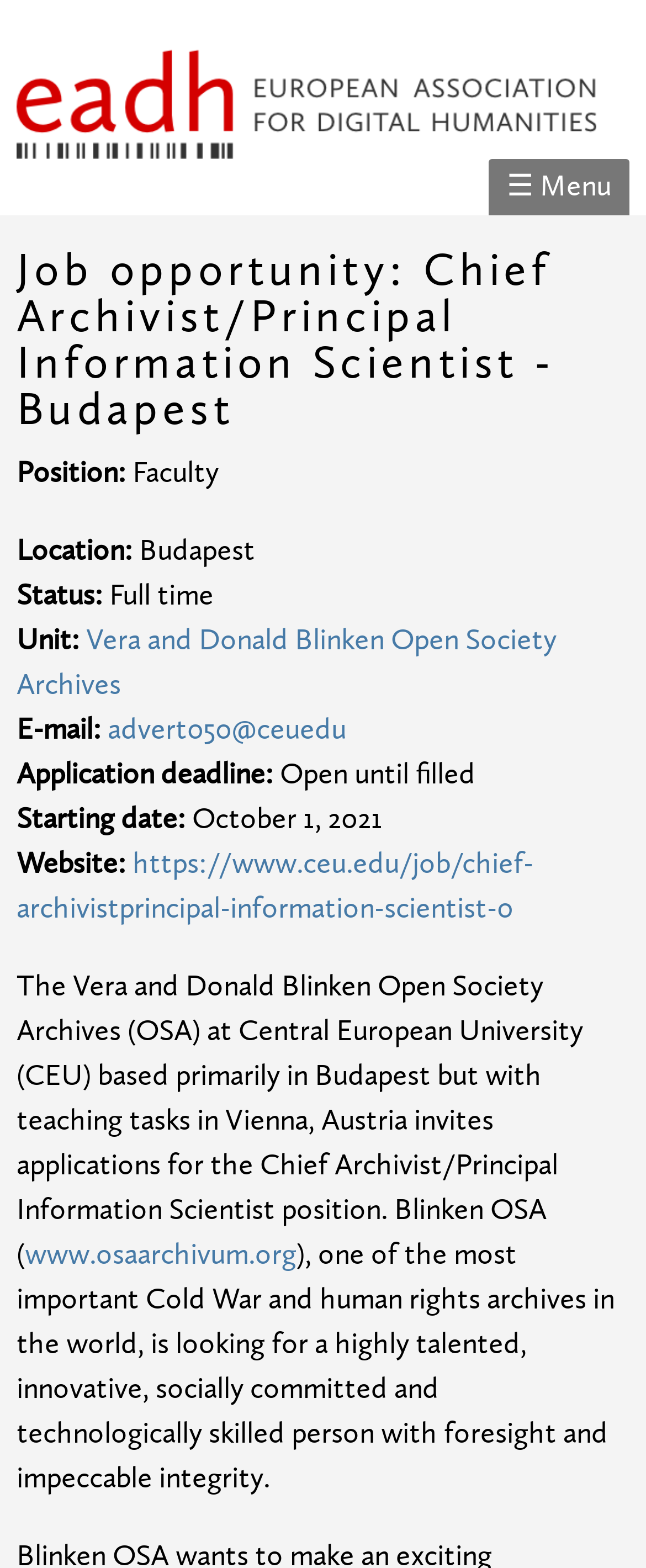Calculate the bounding box coordinates for the UI element based on the following description: "https://www.ceu.edu/job/chief-archivistprincipal-information-scientist-0". Ensure the coordinates are four float numbers between 0 and 1, i.e., [left, top, right, bottom].

[0.026, 0.54, 0.826, 0.591]